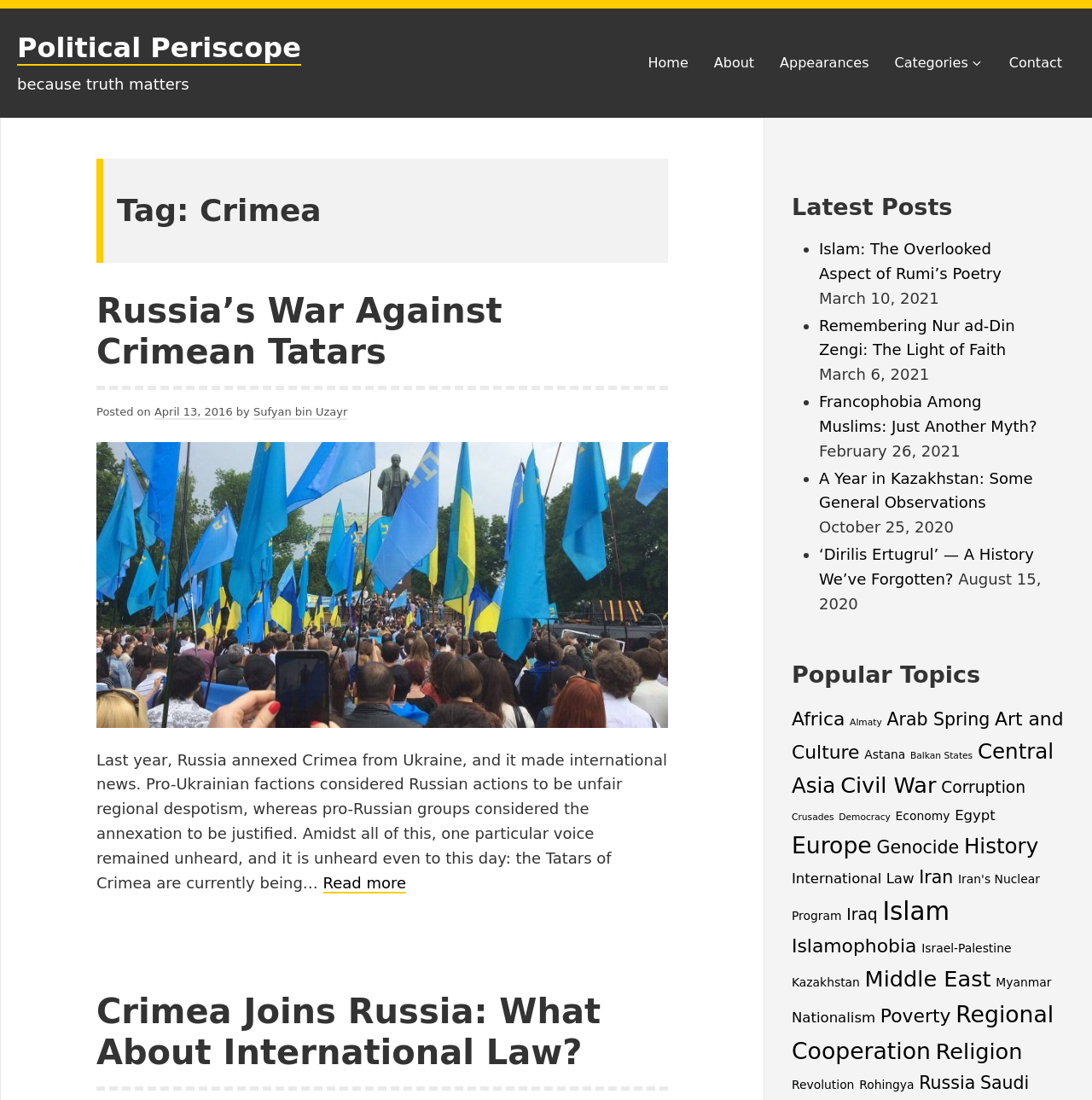Highlight the bounding box coordinates of the element that should be clicked to carry out the following instruction: "Learn more about 'Russia' under 'Popular Topics'". The coordinates must be given as four float numbers ranging from 0 to 1, i.e., [left, top, right, bottom].

[0.842, 0.976, 0.893, 0.994]